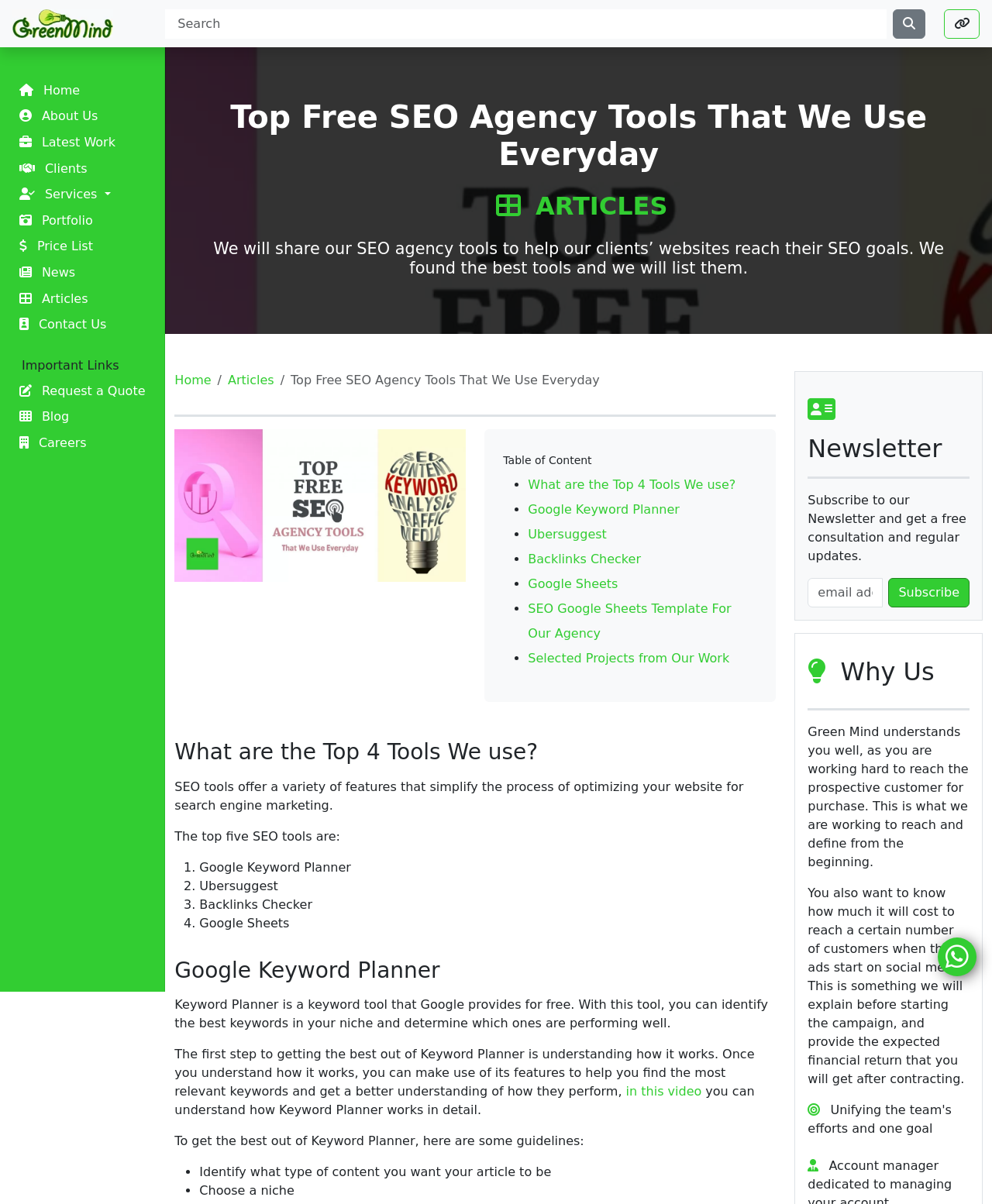Can you determine the main header of this webpage?

Top Free SEO Agency Tools That We Use Everyday